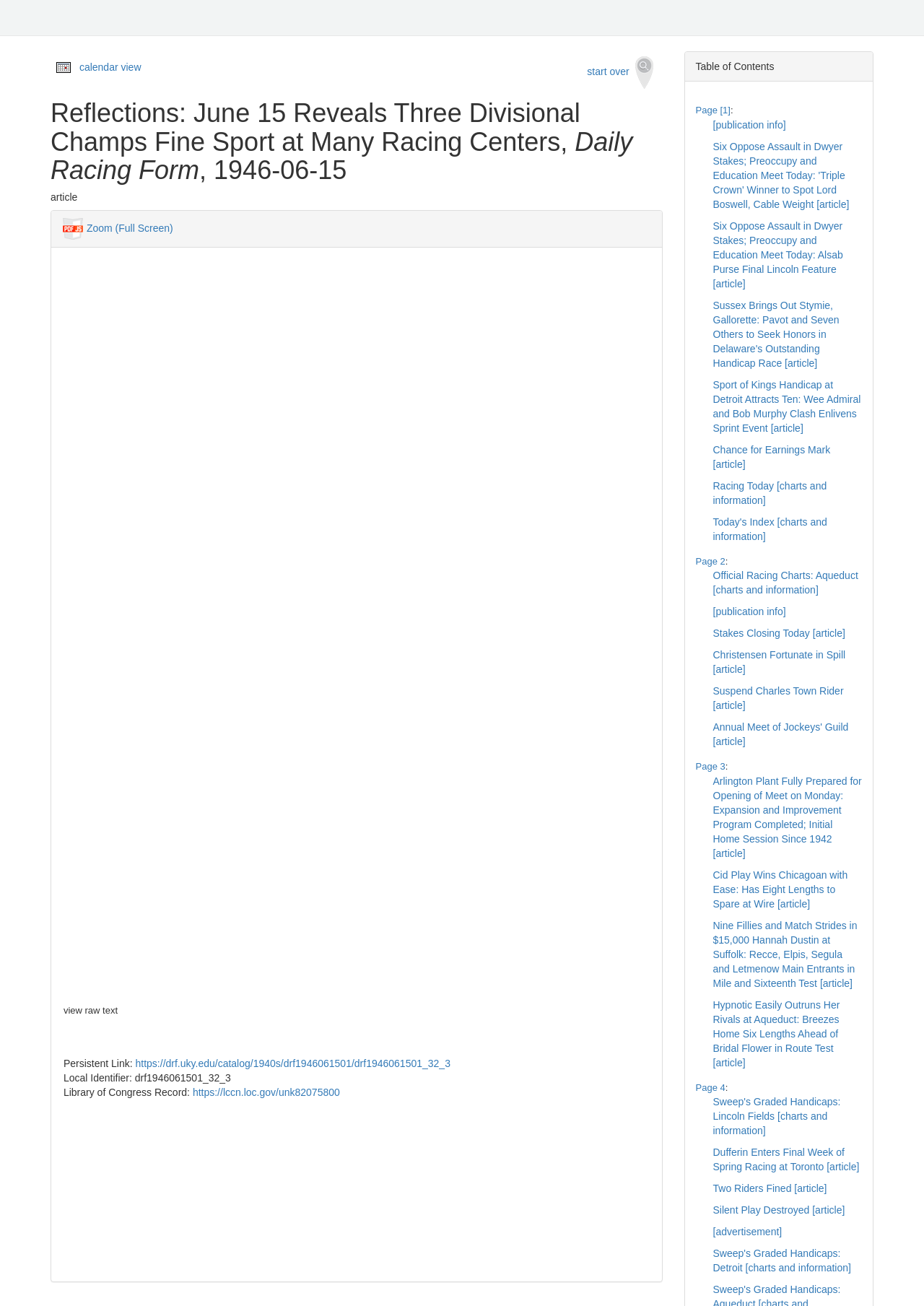What is the type of content in the iframe?
Refer to the screenshot and deliver a thorough answer to the question presented.

I found the iframe with the PDFjs logo, which suggests that the type of content in the iframe is a PDF.